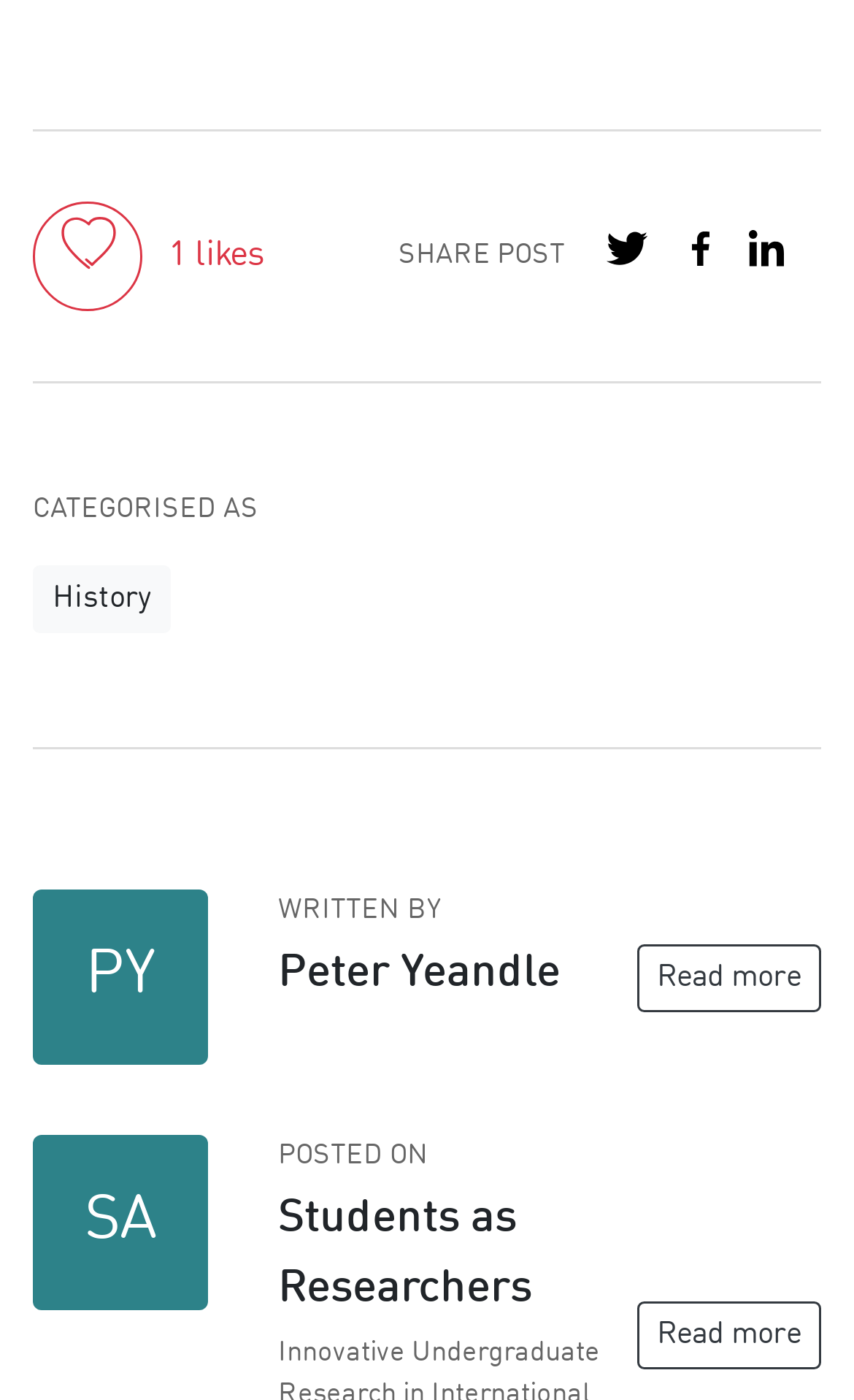Based on the description "Read more", find the bounding box of the specified UI element.

[0.746, 0.674, 0.962, 0.722]